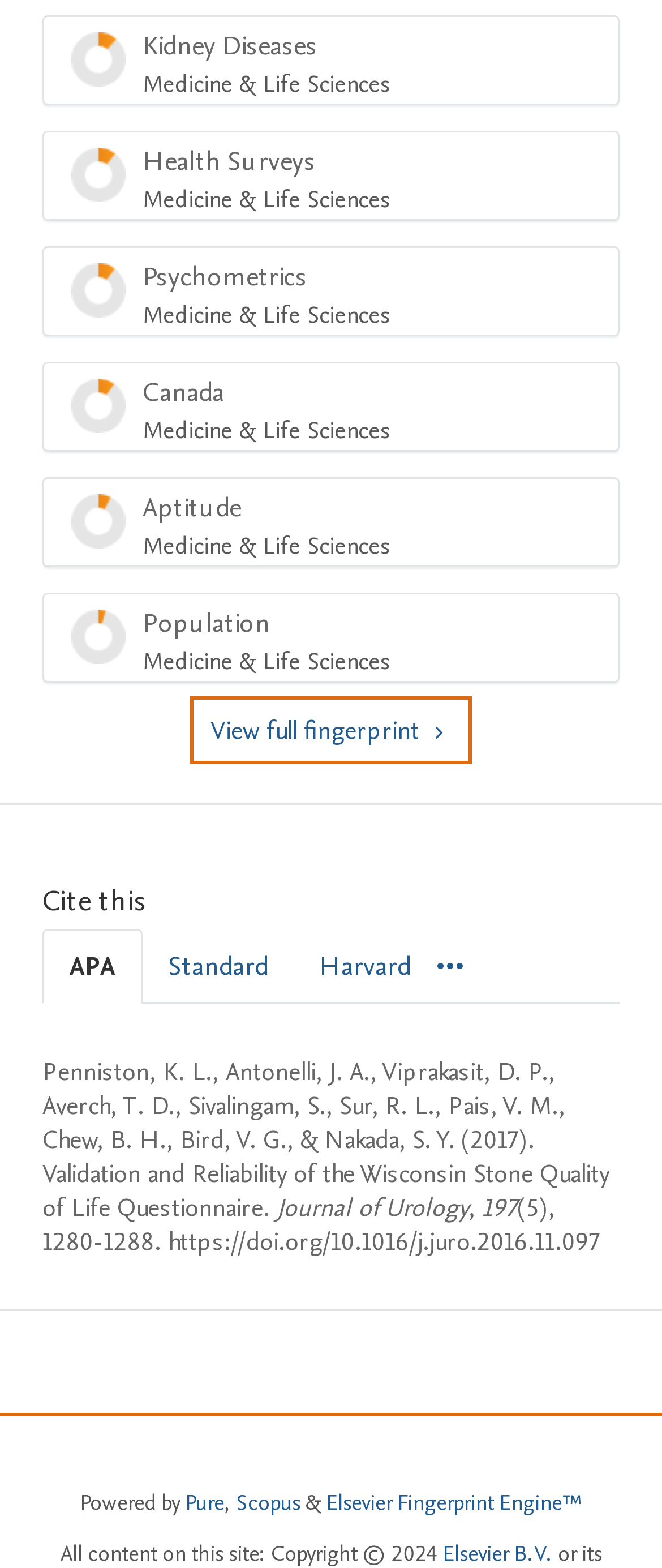What is the name of the engine that powered this webpage?
Please provide a comprehensive answer based on the information in the image.

I found the answer by looking at the link element 'Elsevier Fingerprint Engine™' at the bottom of the webpage, which indicates the engine that powered this webpage.